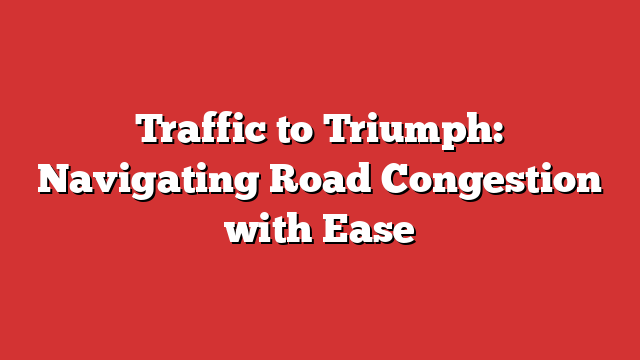Give a thorough and detailed caption for the image.

The image features a bold and vibrant graphic titled "Traffic to Triumph: Navigating Road Congestion with Ease," set against a striking red background. This visually compelling title emphasizes the theme of effectively managing road congestion, suggesting a focus on strategies and solutions to enhance traffic flow. The prominent typographic design, with its strong contrasts and clear legibility, is aimed at catching the viewer's attention, making it ideal for an article or blog post that addresses this important topic.